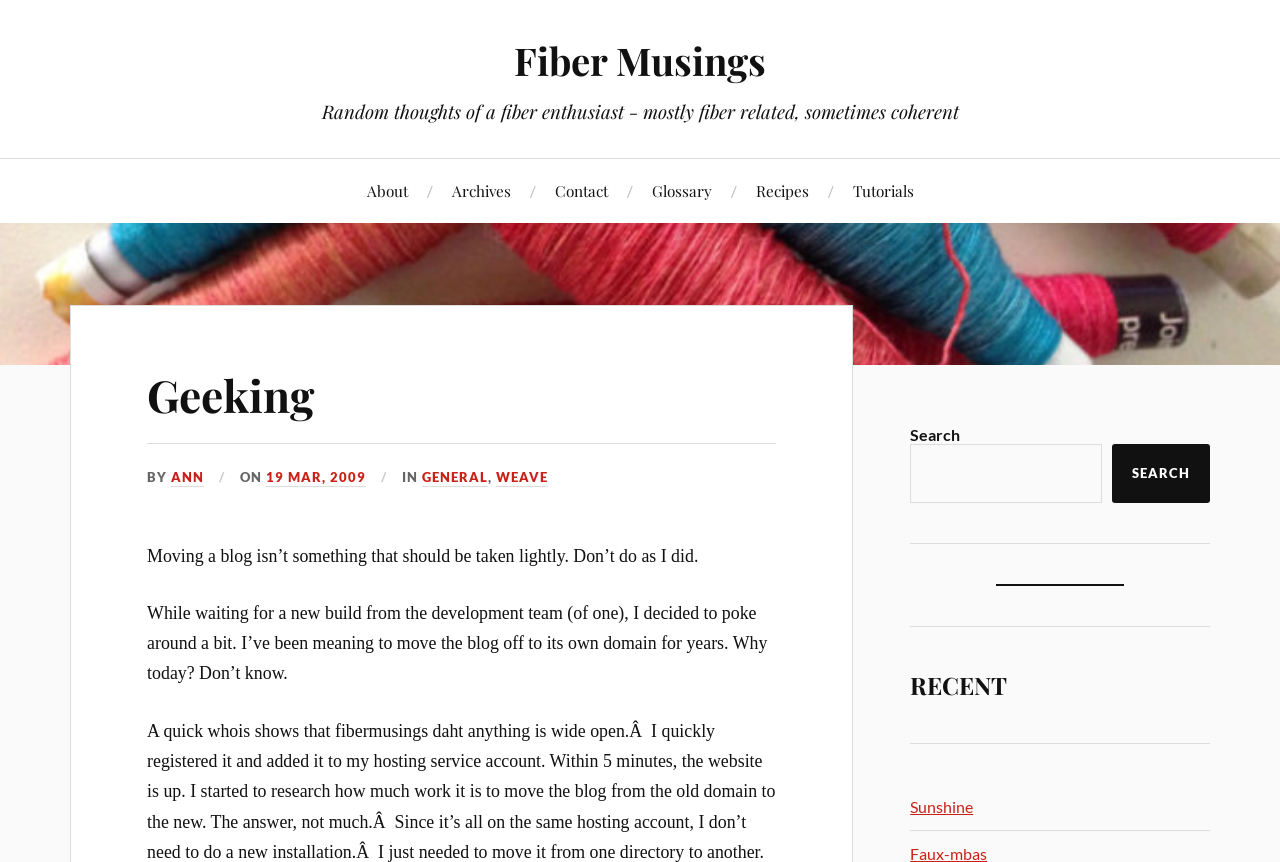Please analyze the image and give a detailed answer to the question:
What is the name of the blog?

The name of the blog can be found in the link 'Fiber Musings' at the top of the page, which is also the title of the webpage.